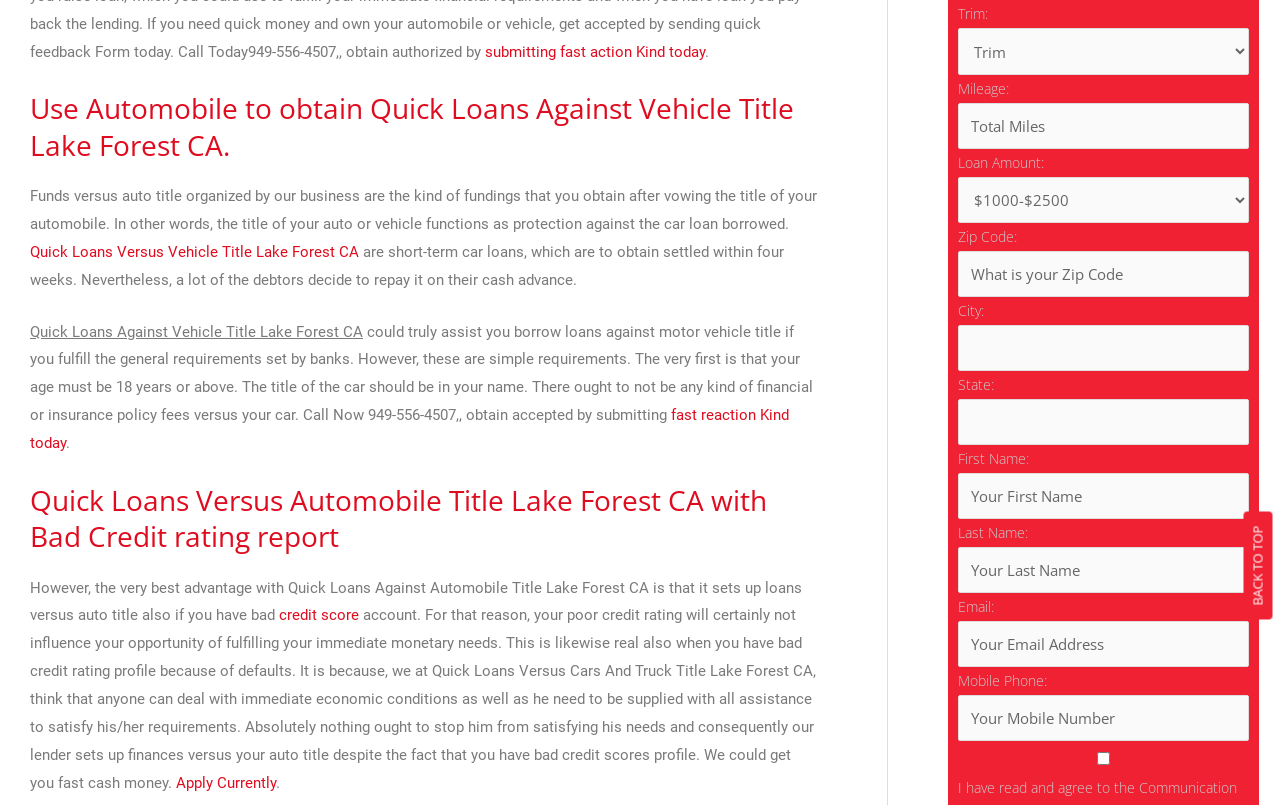Using the format (top-left x, top-left y, bottom-right x, bottom-right y), provide the bounding box coordinates for the described UI element. All values should be floating point numbers between 0 and 1: Back To Top

[0.971, 0.635, 0.994, 0.77]